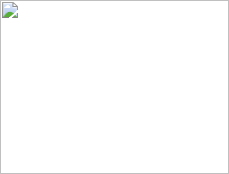Offer a detailed narrative of the image's content.

The image appears to showcase a serene landscape, featuring rolling hills and a clear blue sky, likely representing a beautiful natural scene. The soft colors and gentle contours suggest tranquility, inviting viewers to imagine a peaceful outdoor setting. The design subtly incorporates elements of nature, enhancing the overall aesthetic. This image may serve as a visual representation of relaxation or a reminder of the beauty found in outdoor experiences.